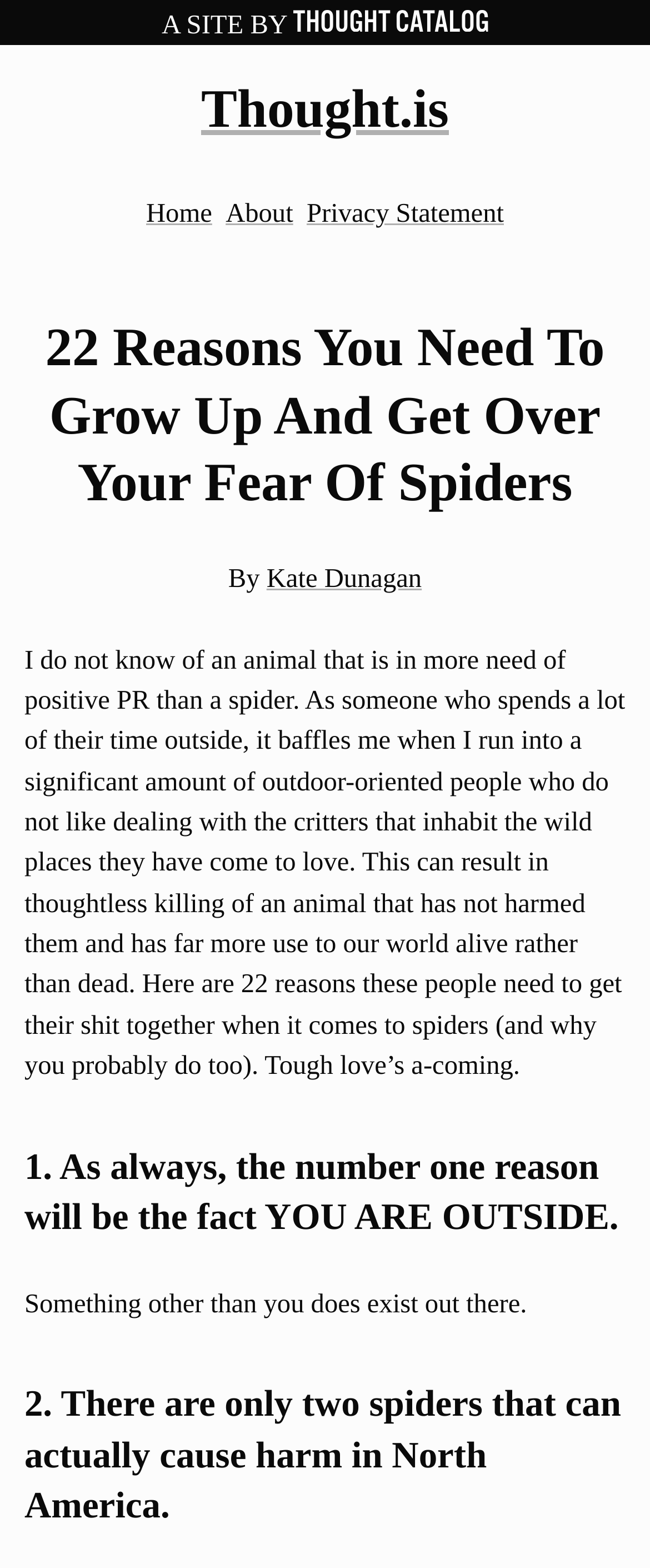Determine the bounding box coordinates for the UI element matching this description: "Home".

[0.225, 0.127, 0.326, 0.146]